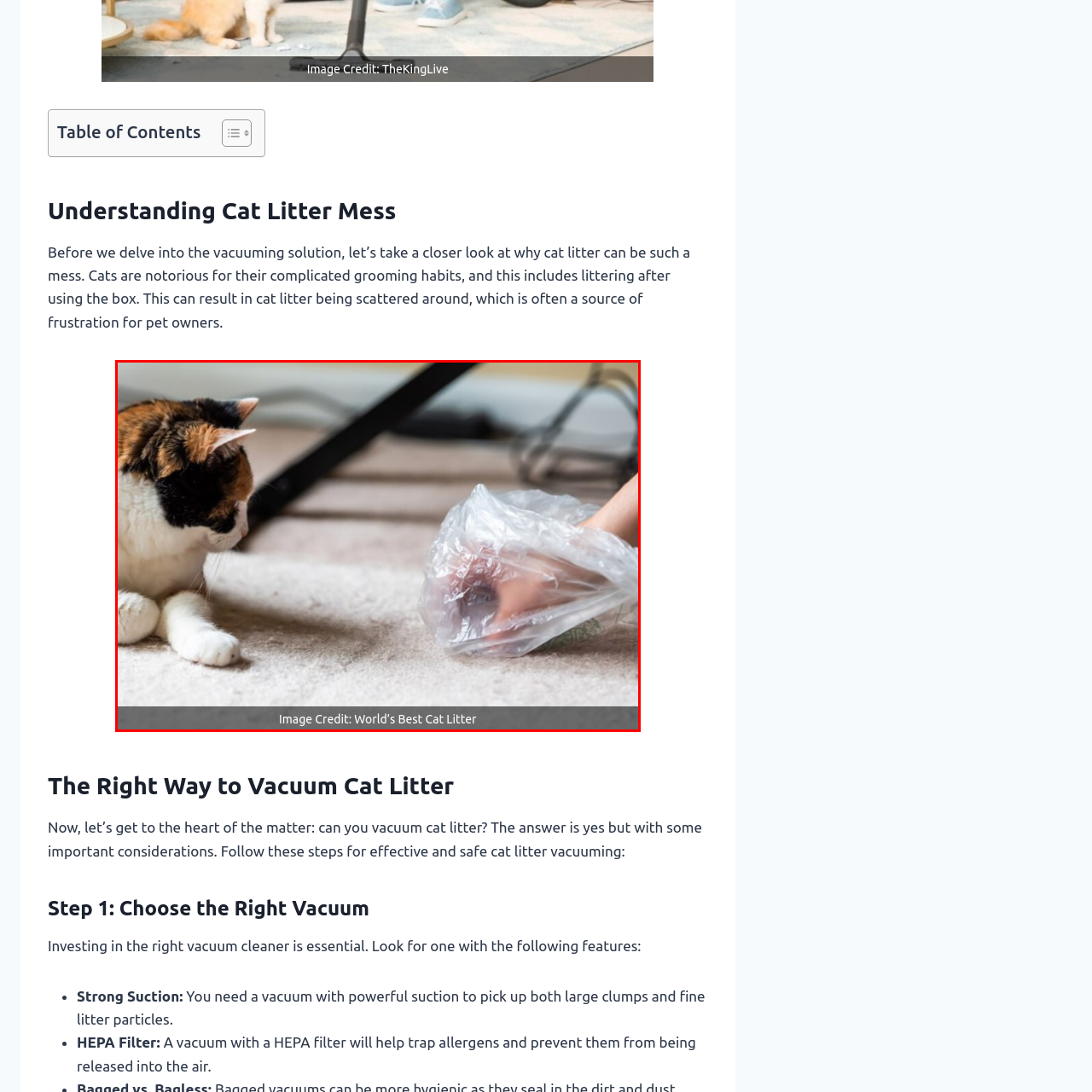What is the hand reaching for?
Focus on the image highlighted by the red bounding box and deliver a thorough explanation based on what you see.

The hand is partially hidden in a transparent plastic bag, implying that it is reaching for the bag of cat litter, which is likely for cleaning or handling purposes.